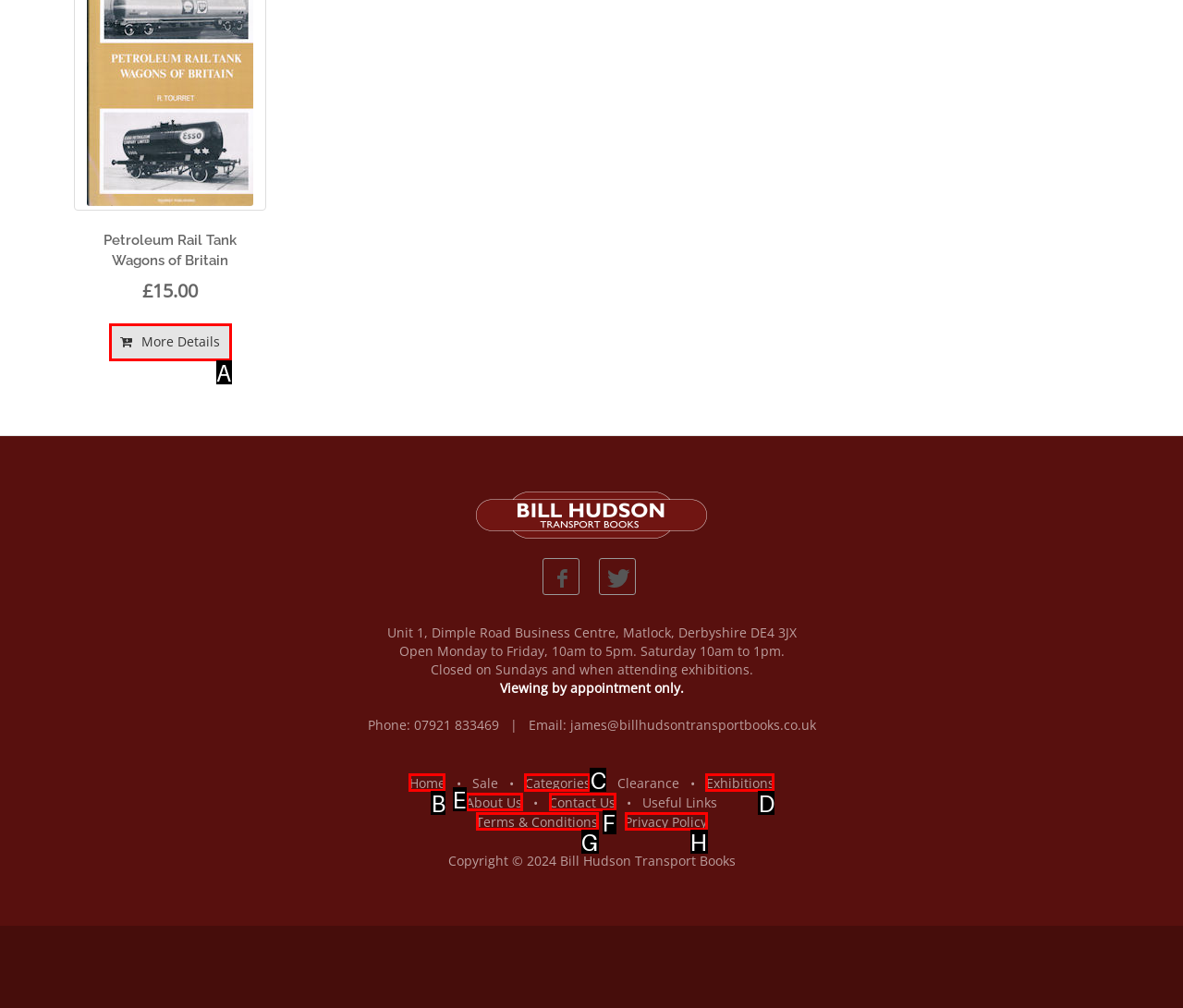Identify which HTML element matches the description: More Details
Provide your answer in the form of the letter of the correct option from the listed choices.

A